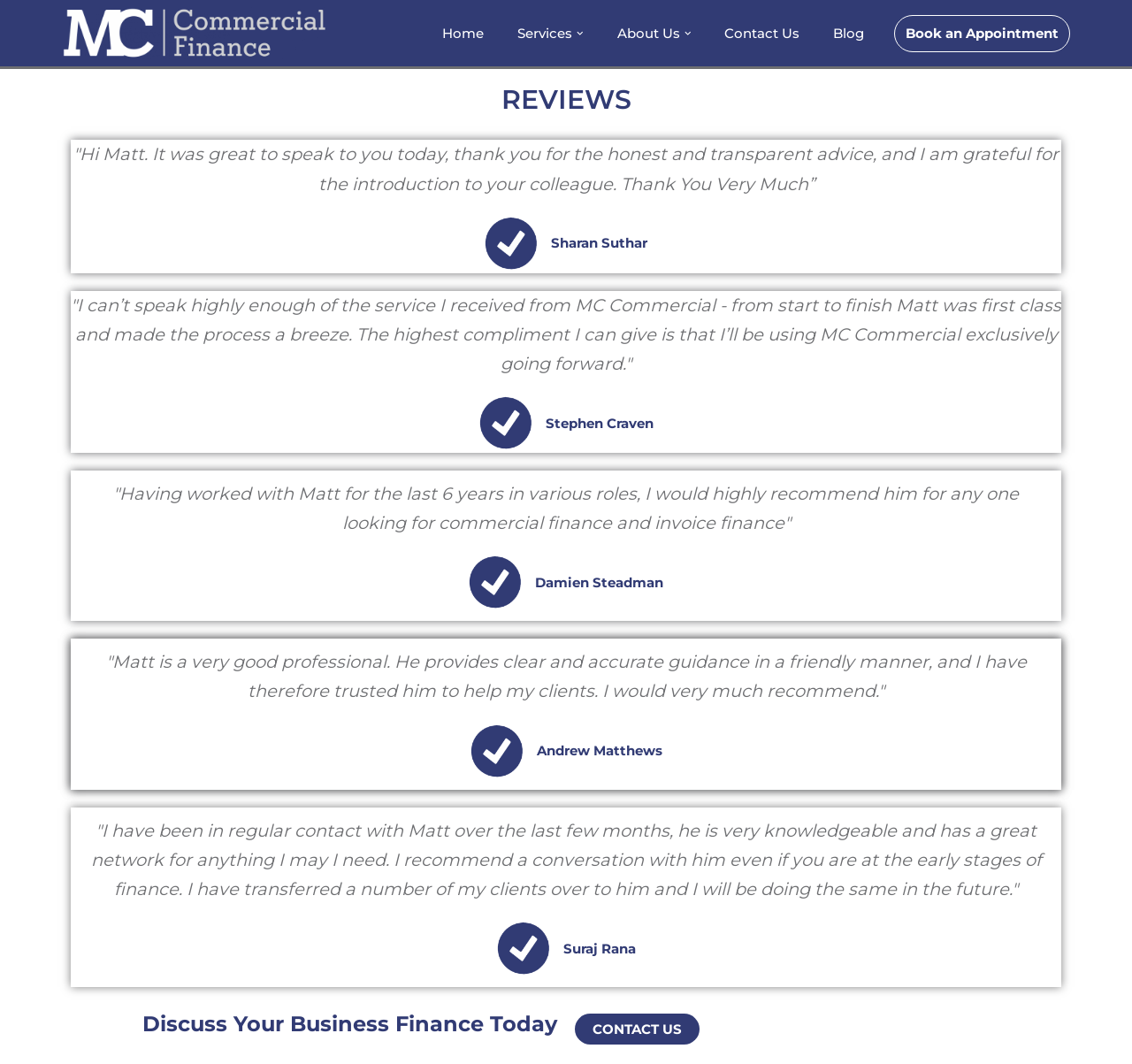Pinpoint the bounding box coordinates of the element to be clicked to execute the instruction: "Navigate to the 'Home' page".

[0.391, 0.021, 0.427, 0.042]